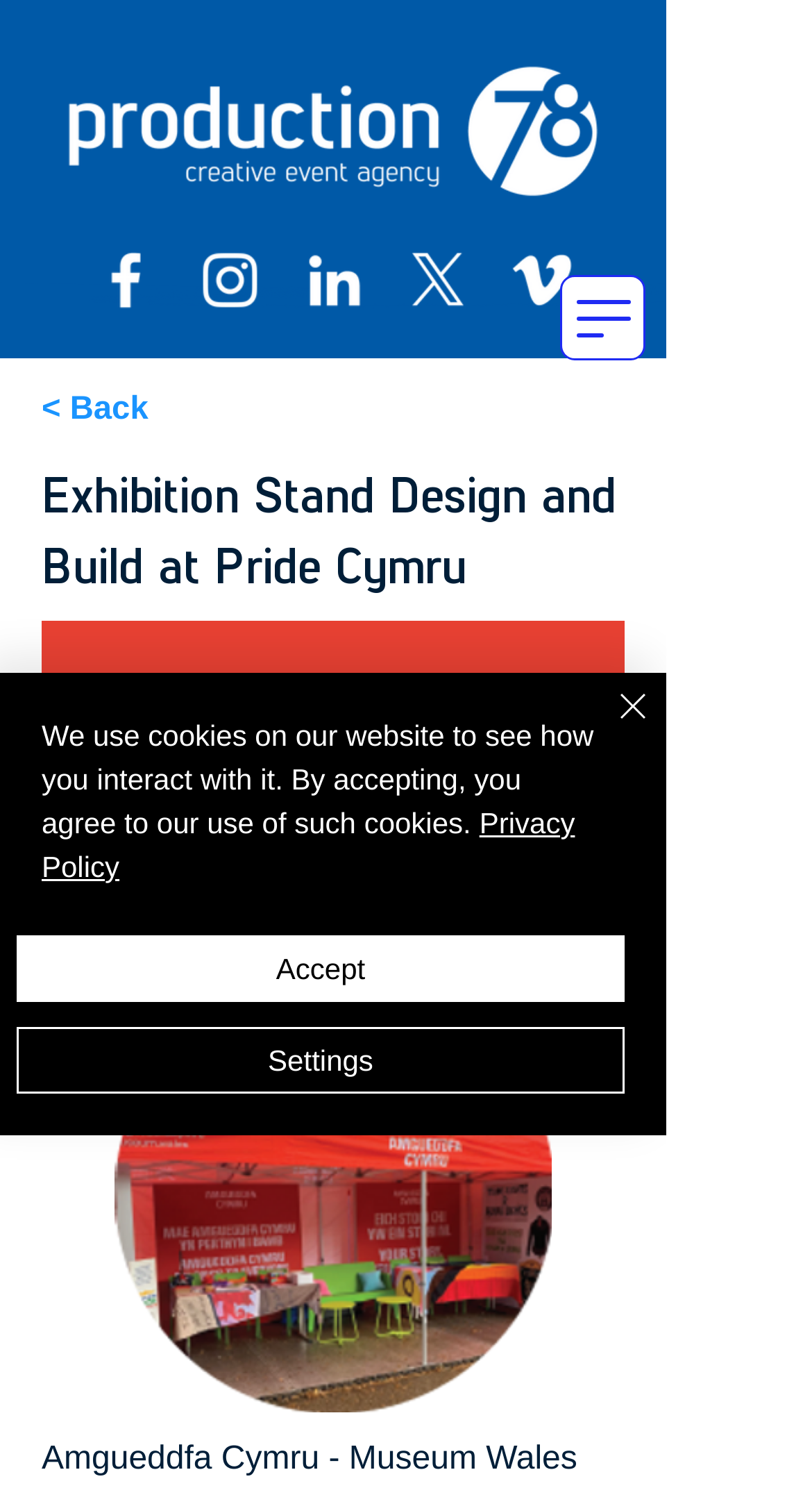Answer briefly with one word or phrase:
How many social media links are there?

5